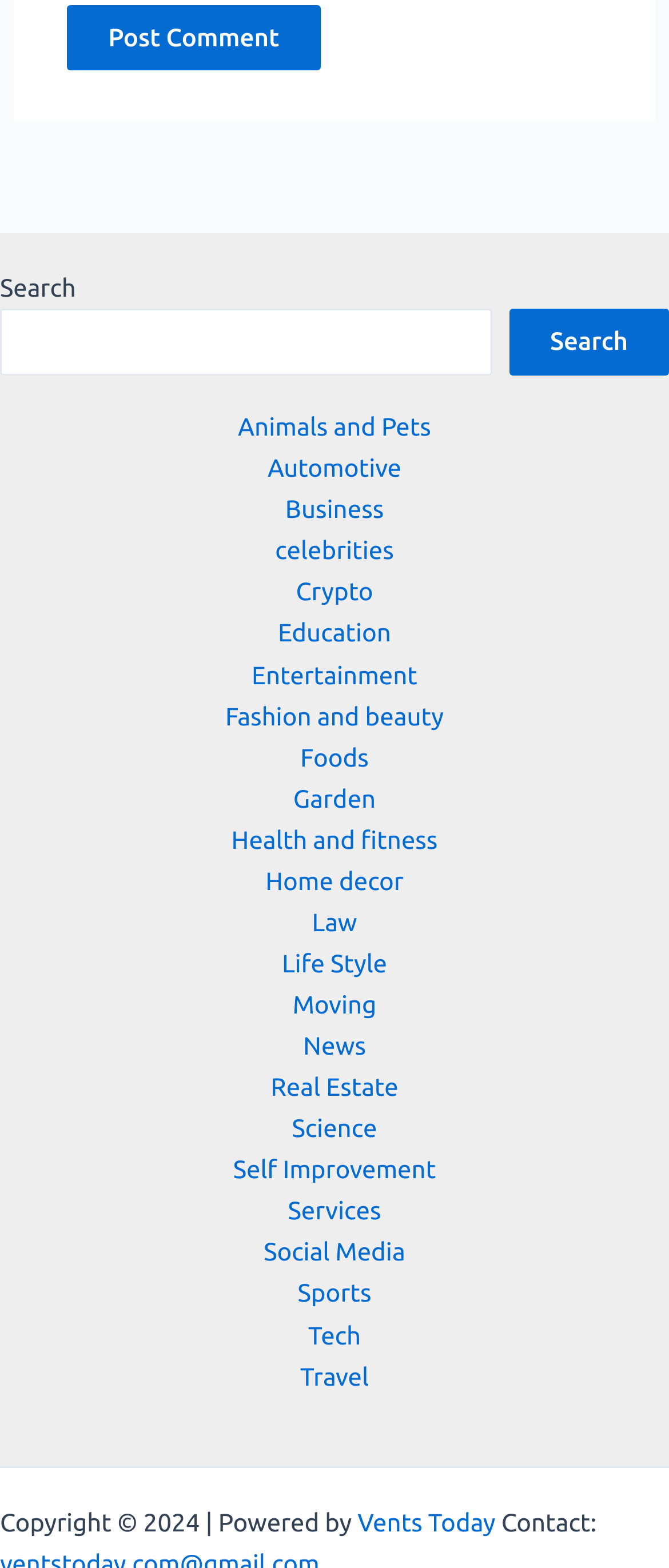Respond concisely with one word or phrase to the following query:
What is the name of the website?

Vents Today